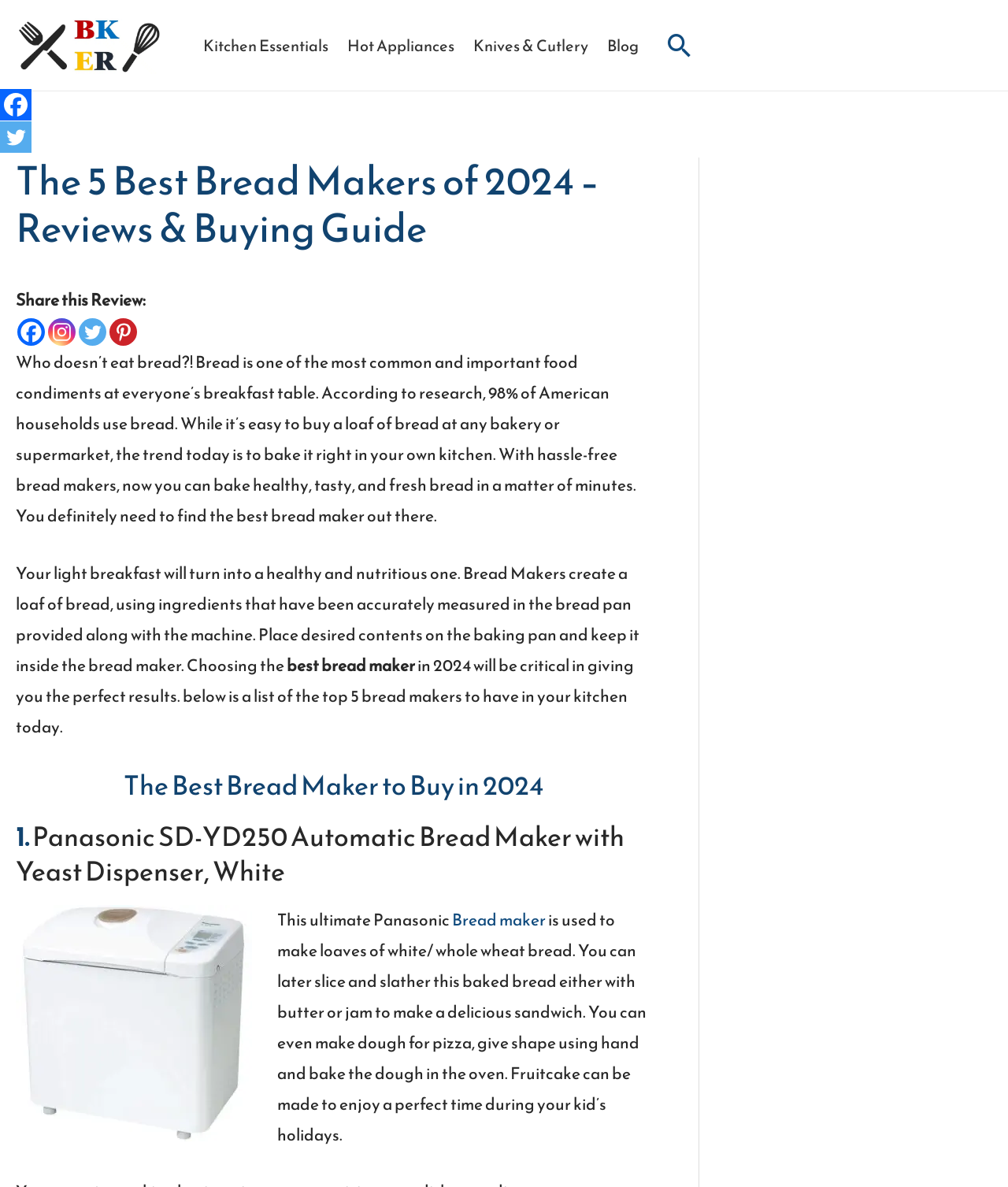Predict the bounding box of the UI element based on this description: "alt="Best Kitchen Equipment Reviews"".

[0.016, 0.026, 0.16, 0.047]